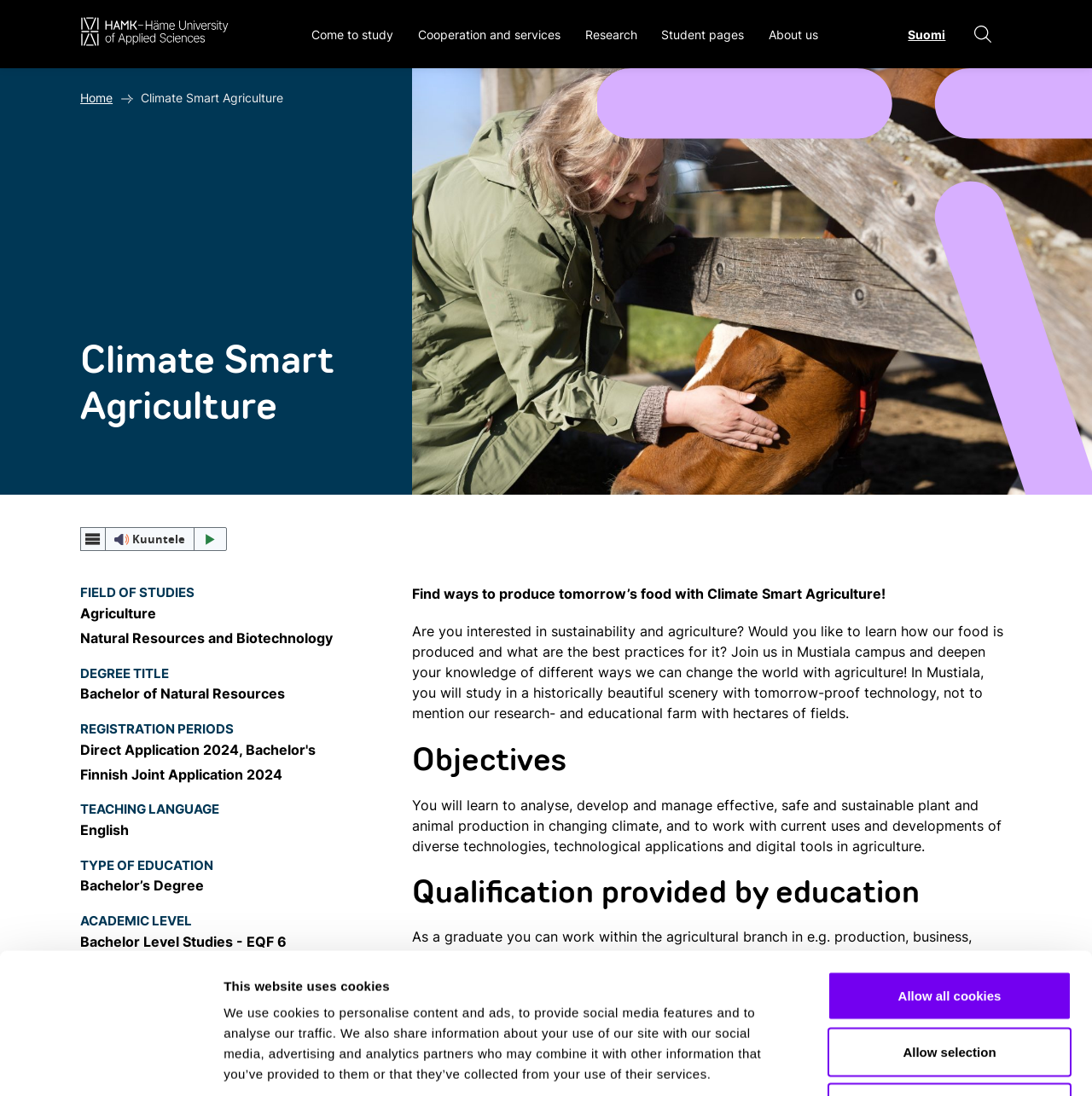Determine the bounding box coordinates of the element's region needed to click to follow the instruction: "Log in to the website". Provide these coordinates as four float numbers between 0 and 1, formatted as [left, top, right, bottom].

None